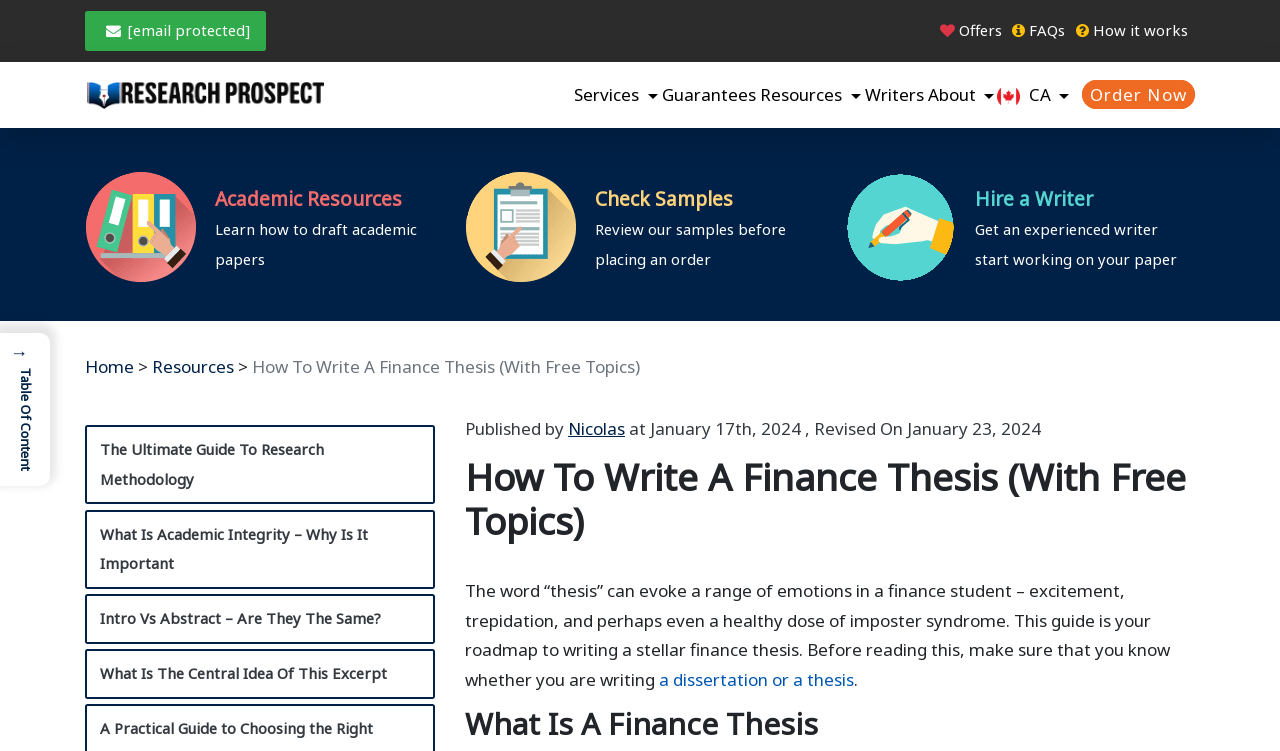Respond with a single word or phrase to the following question:
What is the purpose of the 'Hire a Writer' link?

Get an experienced writer